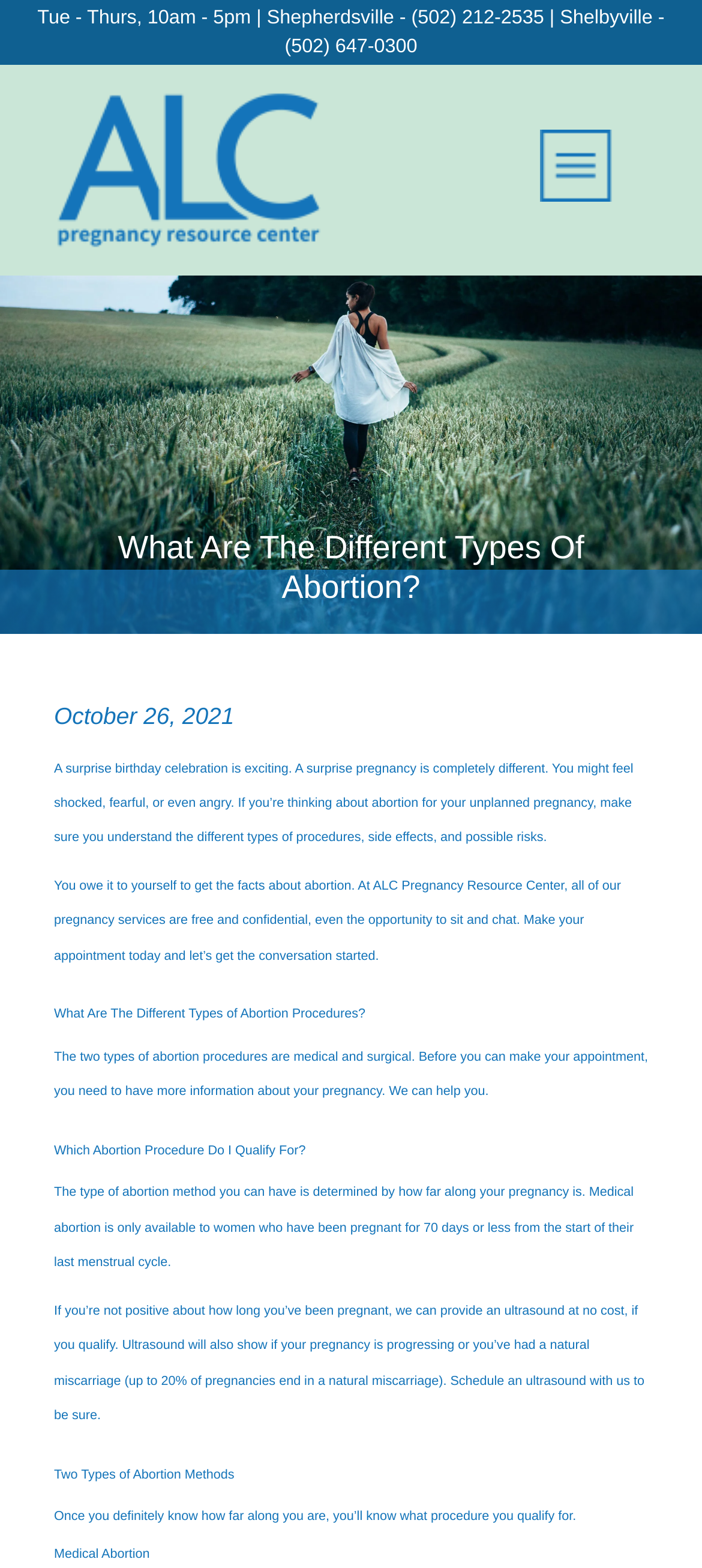Provide the bounding box coordinates for the UI element described in this sentence: "Menu". The coordinates should be four float values between 0 and 1, i.e., [left, top, right, bottom].

None